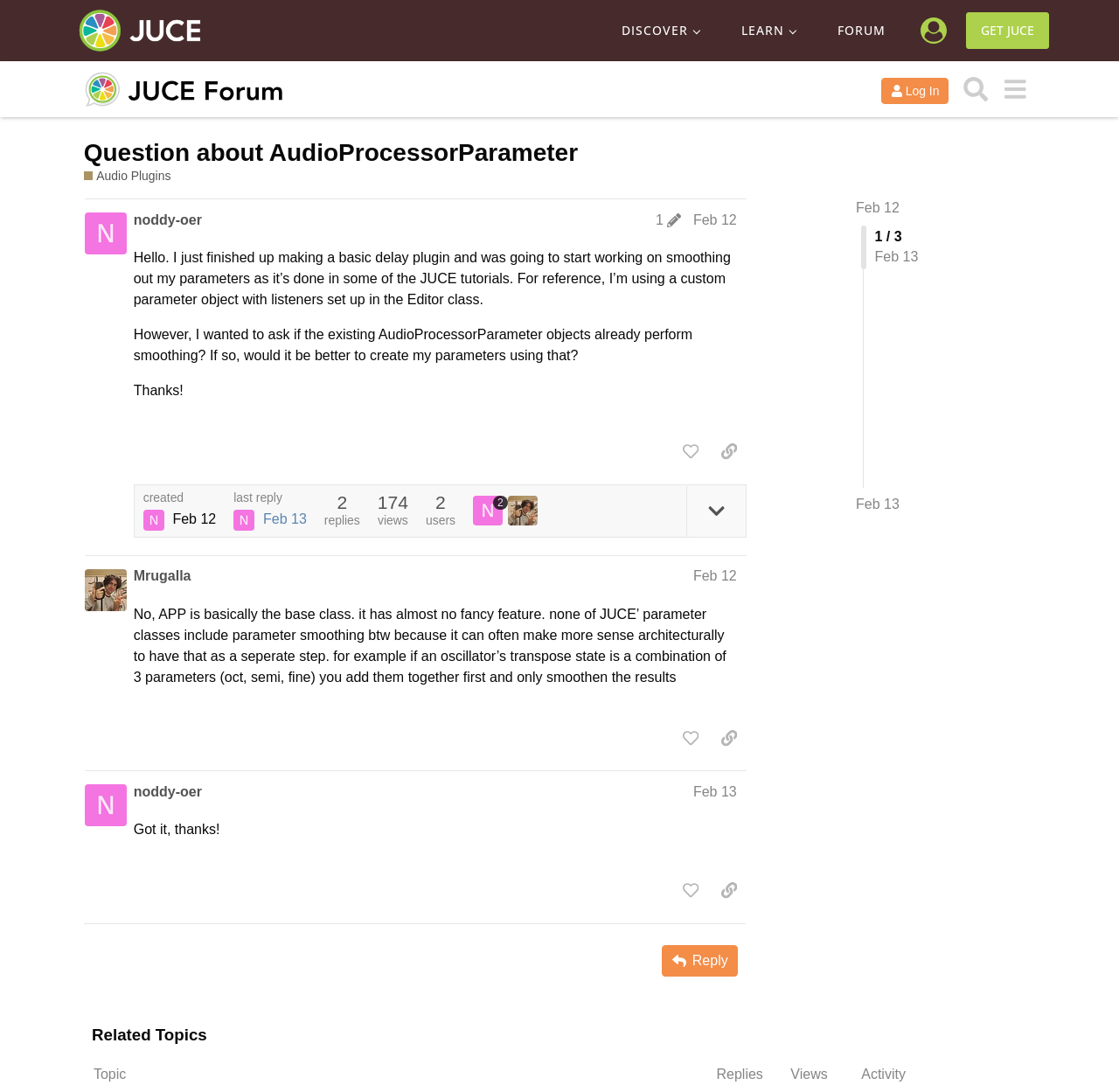Identify the bounding box coordinates for the region of the element that should be clicked to carry out the instruction: "Navigate to the ABOUT page". The bounding box coordinates should be four float numbers between 0 and 1, i.e., [left, top, right, bottom].

None